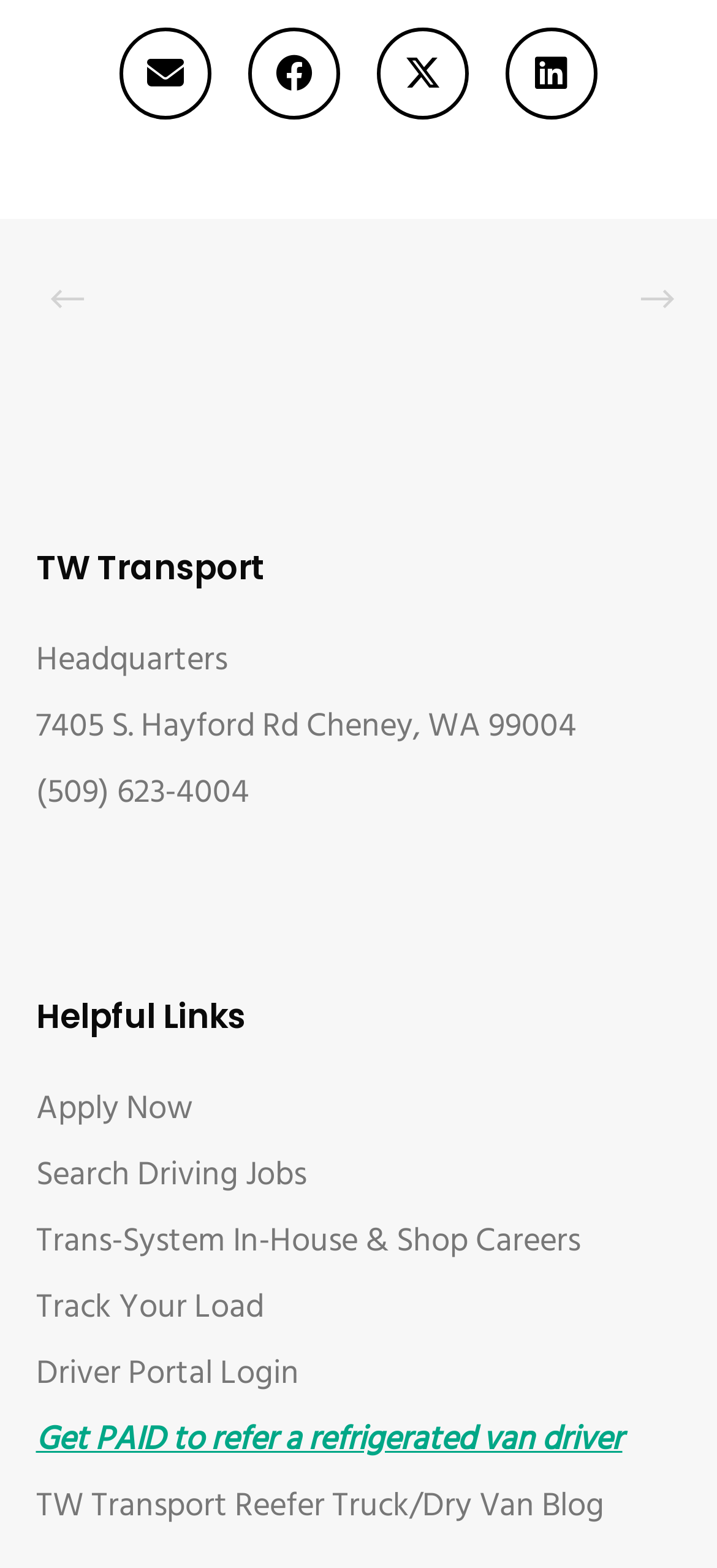Please provide a one-word or phrase answer to the question: 
What is the address of the headquarters?

7405 S. Hayford Rd Cheney, WA 99004